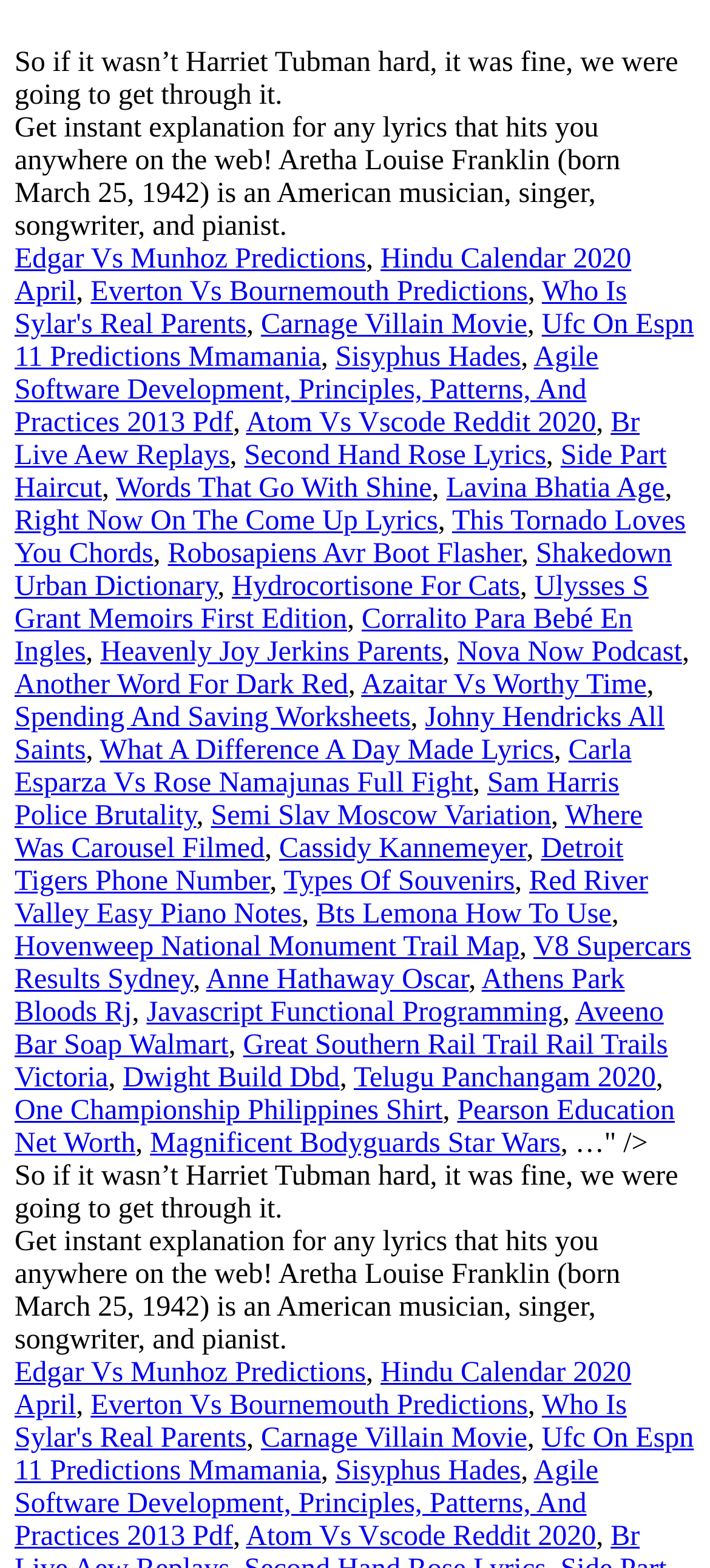Please provide the bounding box coordinates for the element that needs to be clicked to perform the instruction: "Read about Sylar's real parents". The coordinates must consist of four float numbers between 0 and 1, formatted as [left, top, right, bottom].

[0.021, 0.176, 0.883, 0.217]